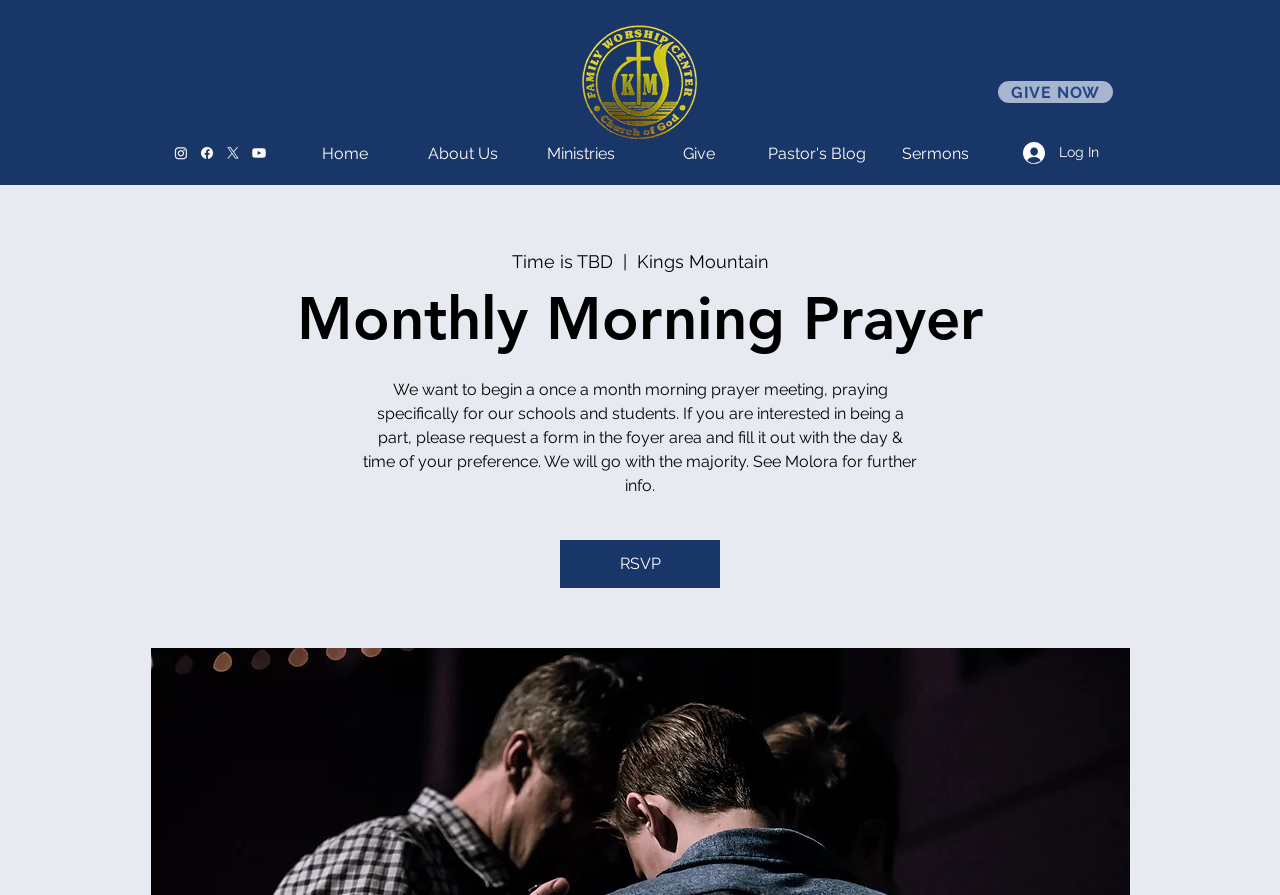Calculate the bounding box coordinates of the UI element given the description: "Ministries".

[0.408, 0.155, 0.5, 0.188]